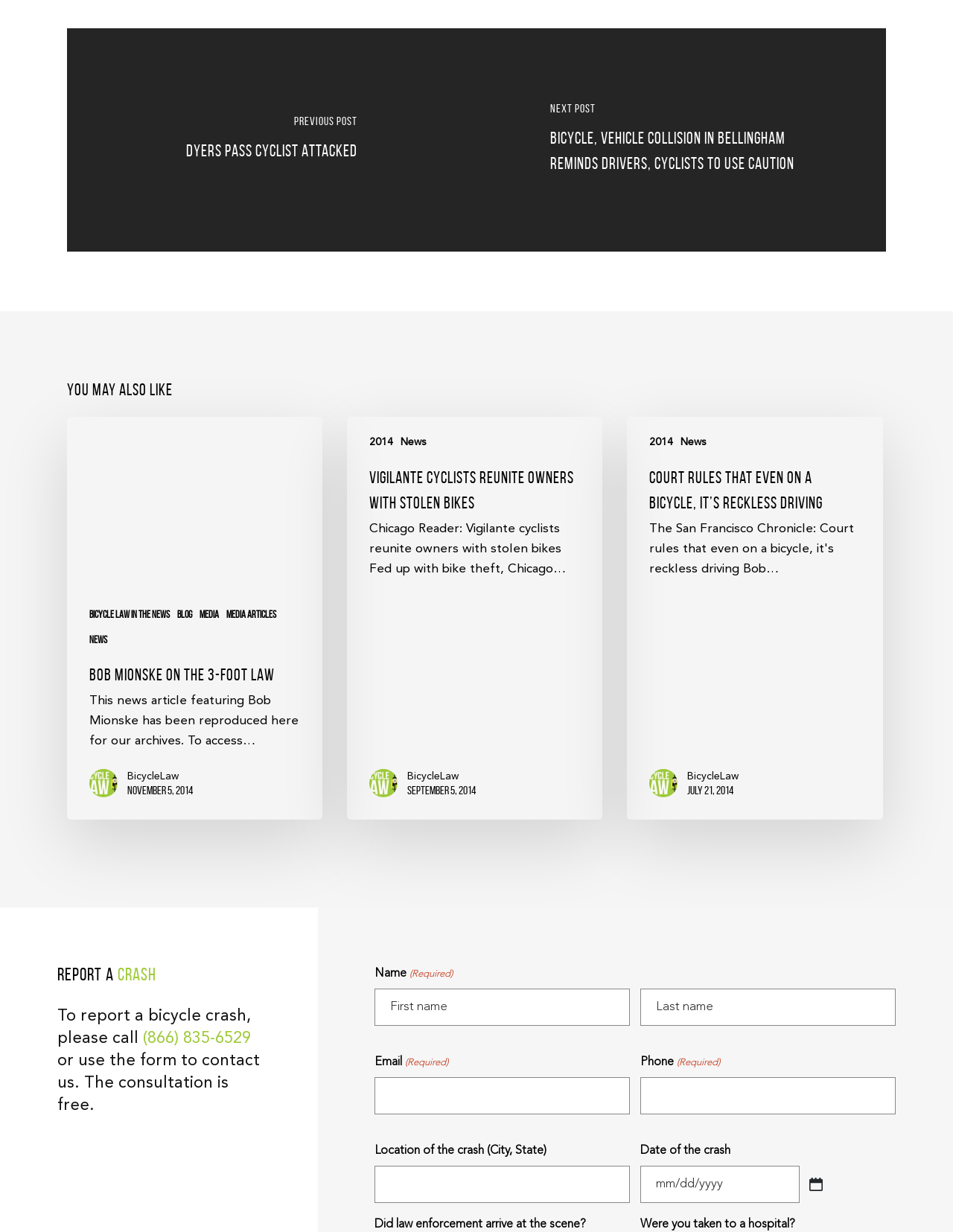Provide a brief response to the question below using a single word or phrase: 
What is the purpose of the form on this webpage?

Report a bicycle crash